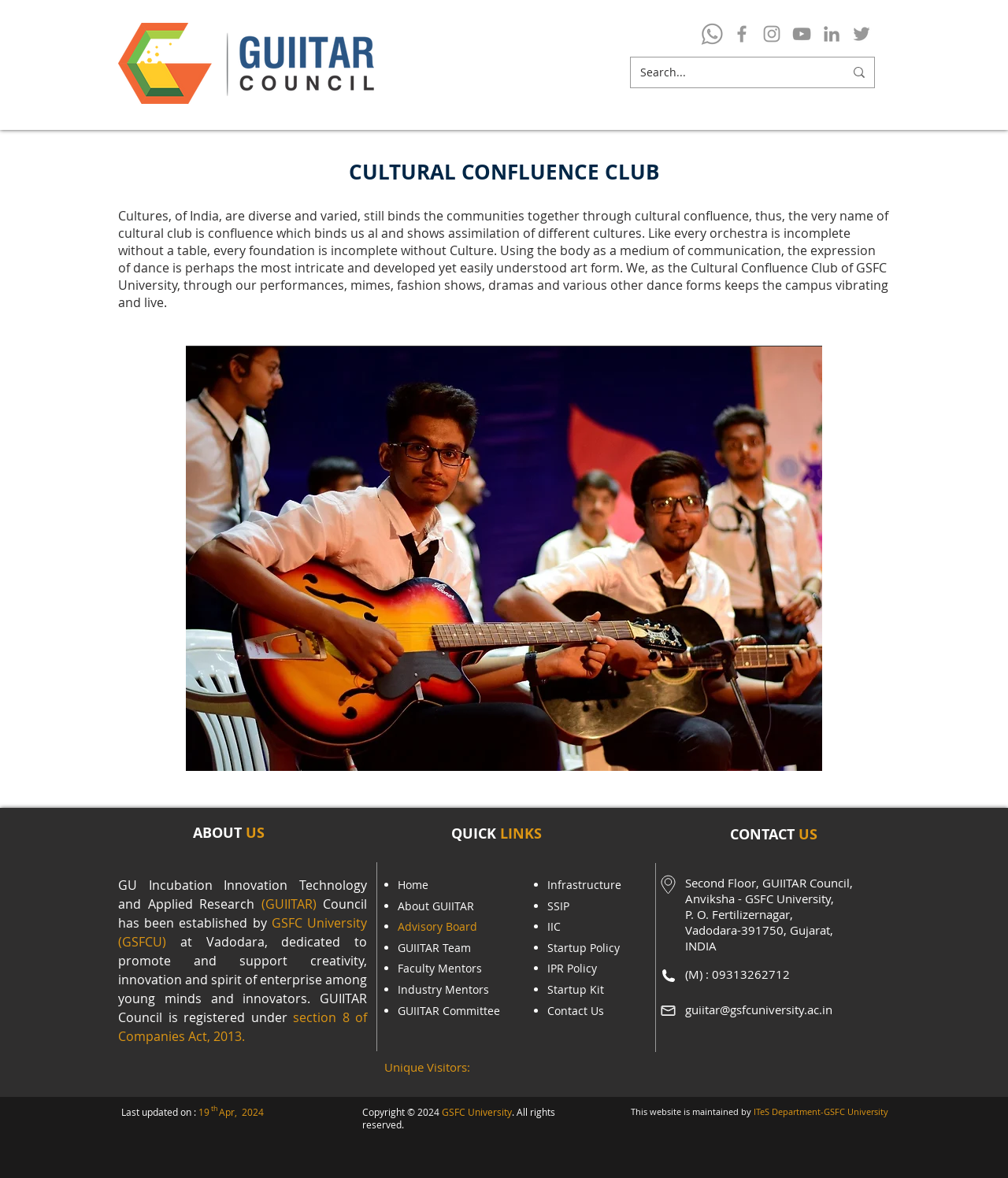Analyze the image and give a detailed response to the question:
What is the address of GUIITAR Council?

The address of GUIITAR Council can be found at the bottom of the webpage. The address is provided in a series of lines, which include the floor, building, university, post office, city, state, and country. This information is useful for visitors who want to contact or visit the council.